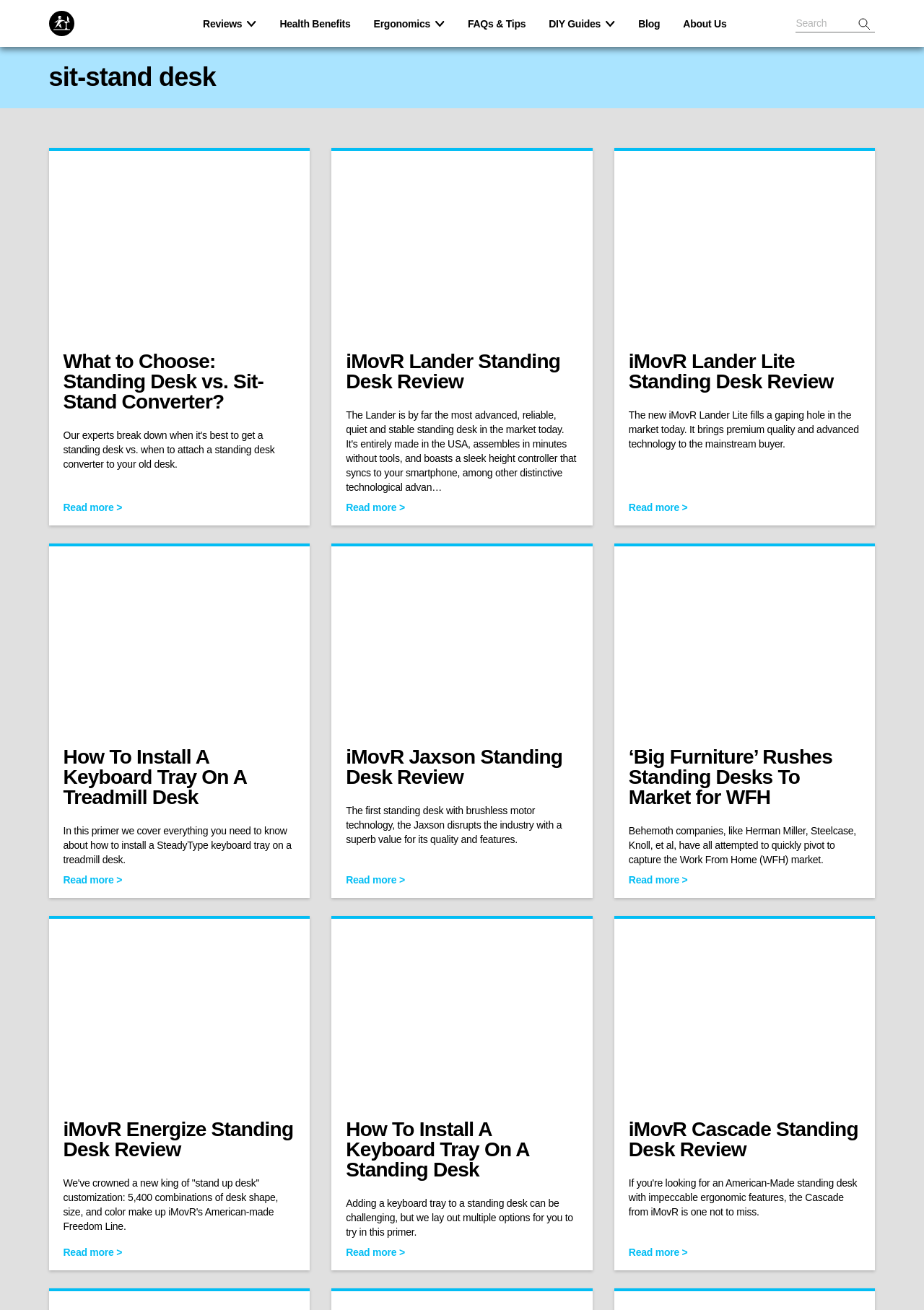Pinpoint the bounding box coordinates of the element you need to click to execute the following instruction: "Explore iMovR Jaxson Standing Desk Review". The bounding box should be represented by four float numbers between 0 and 1, in the format [left, top, right, bottom].

[0.374, 0.569, 0.609, 0.602]